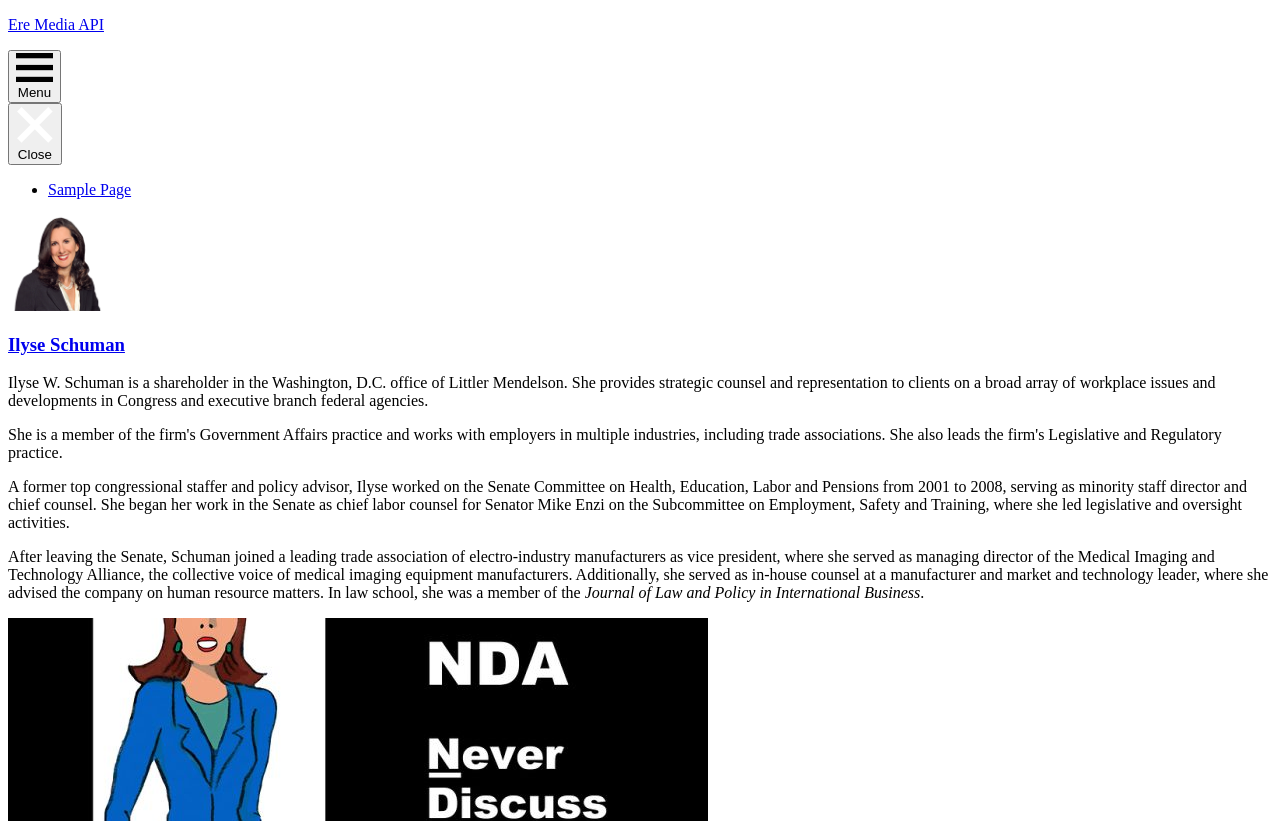Find the bounding box coordinates for the HTML element specified by: "FacebookExternal link:open_in_new".

None